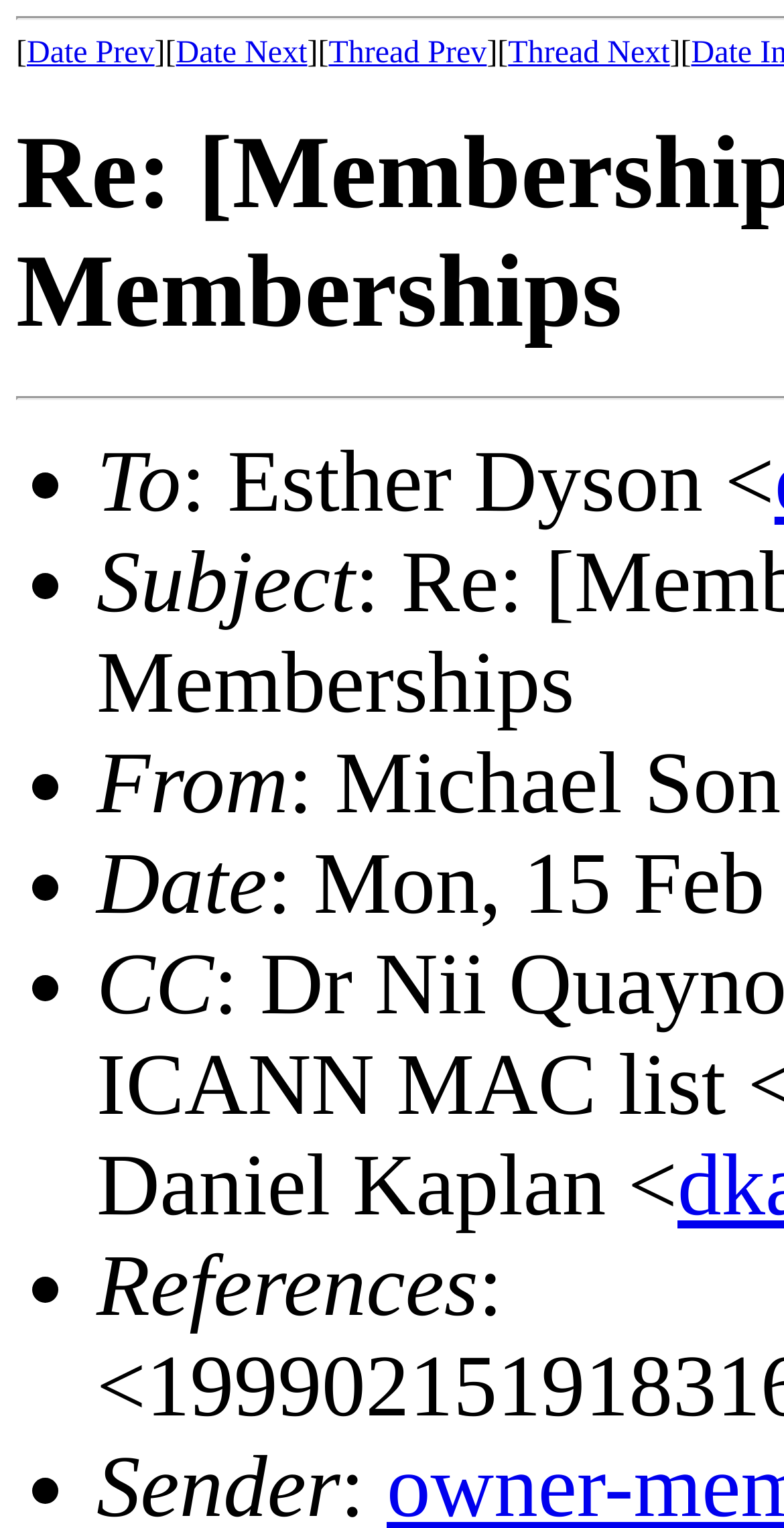What is the principal heading displayed on the webpage?

Re: [Membership] Re: Individual Memberships